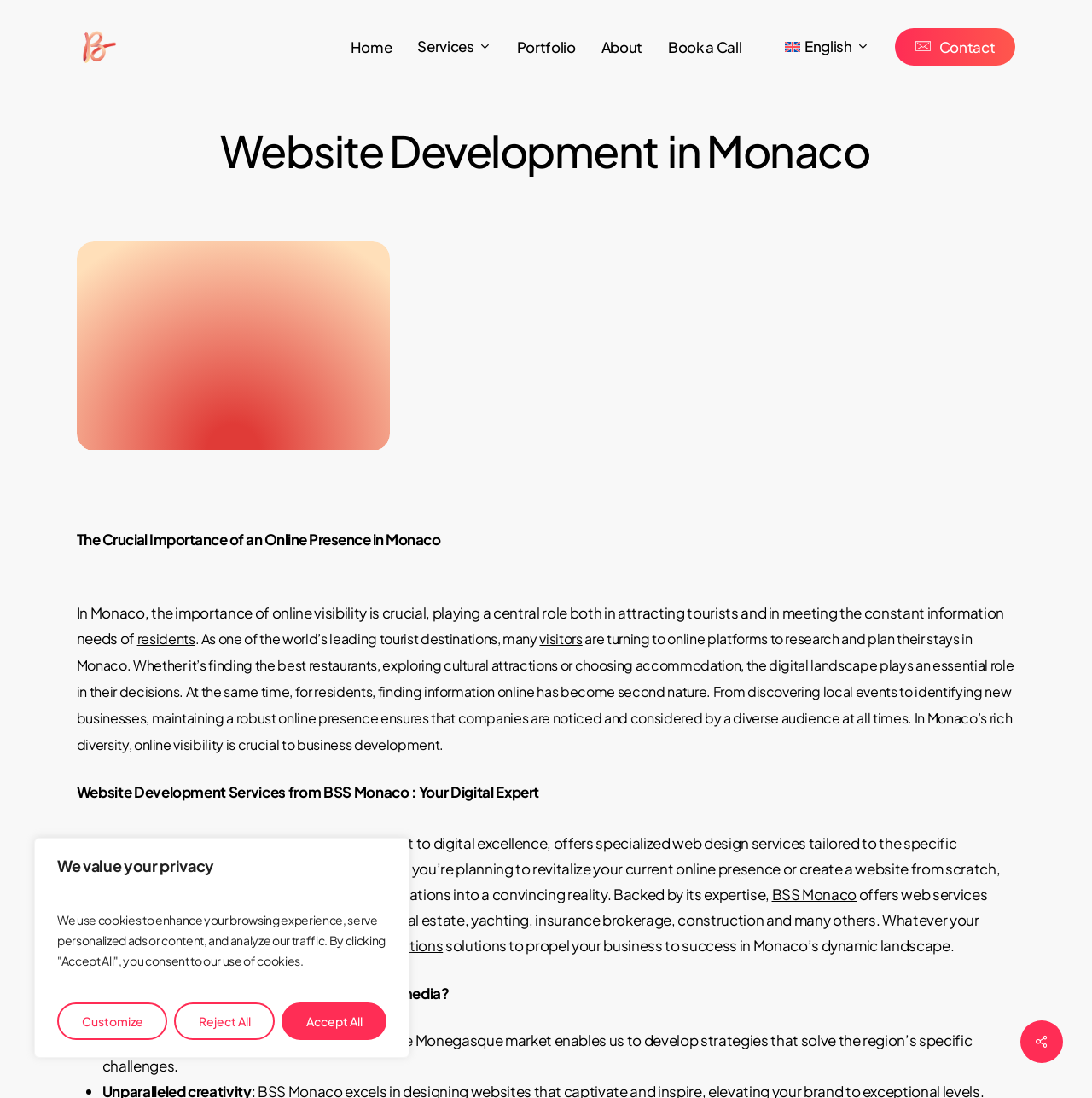Please answer the following question using a single word or phrase: 
What is the importance of online presence in Monaco?

Crucial